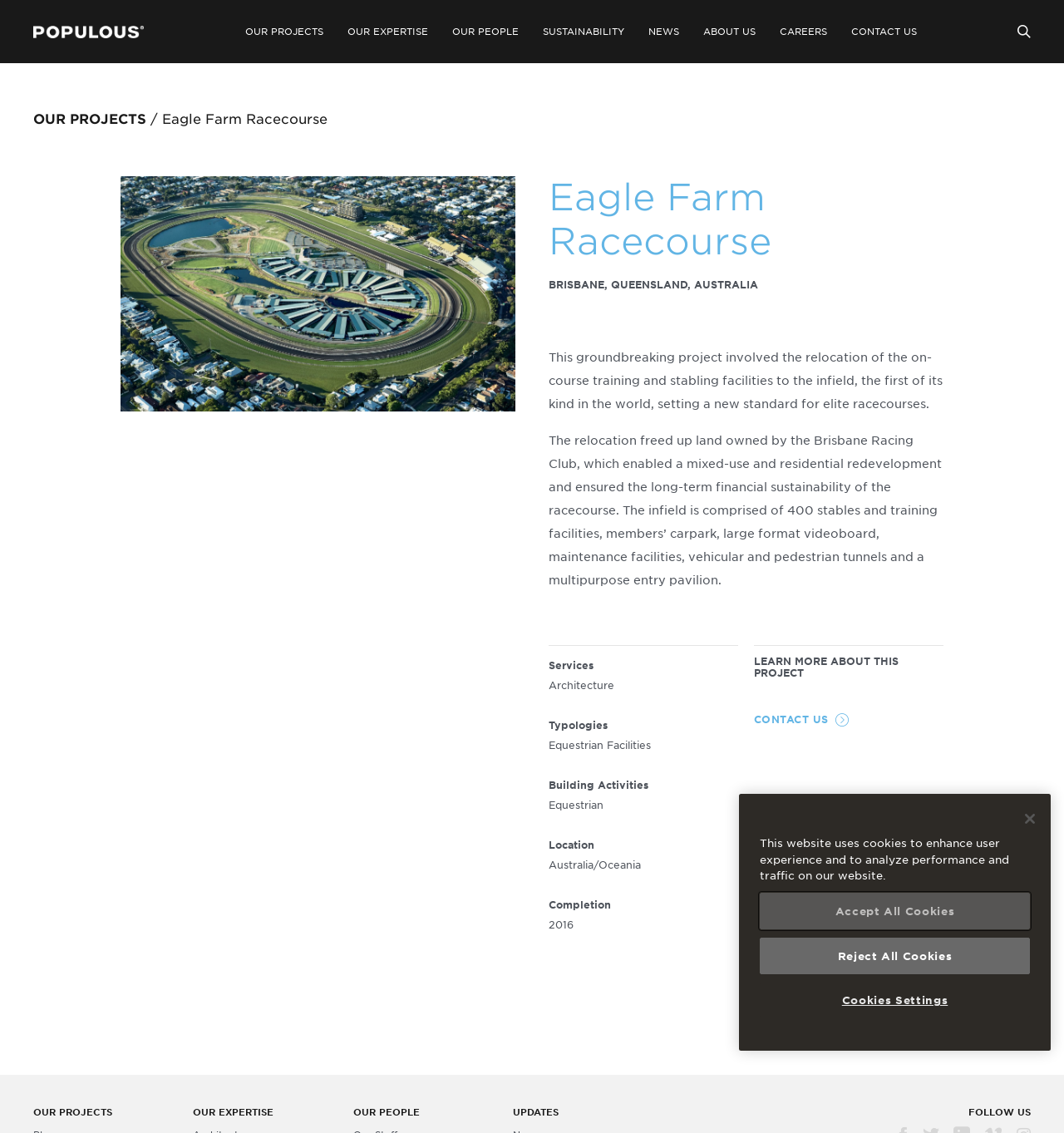Determine the coordinates of the bounding box that should be clicked to complete the instruction: "Click the 'OUR PROJECTS' link". The coordinates should be represented by four float numbers between 0 and 1: [left, top, right, bottom].

[0.221, 0.013, 0.313, 0.043]